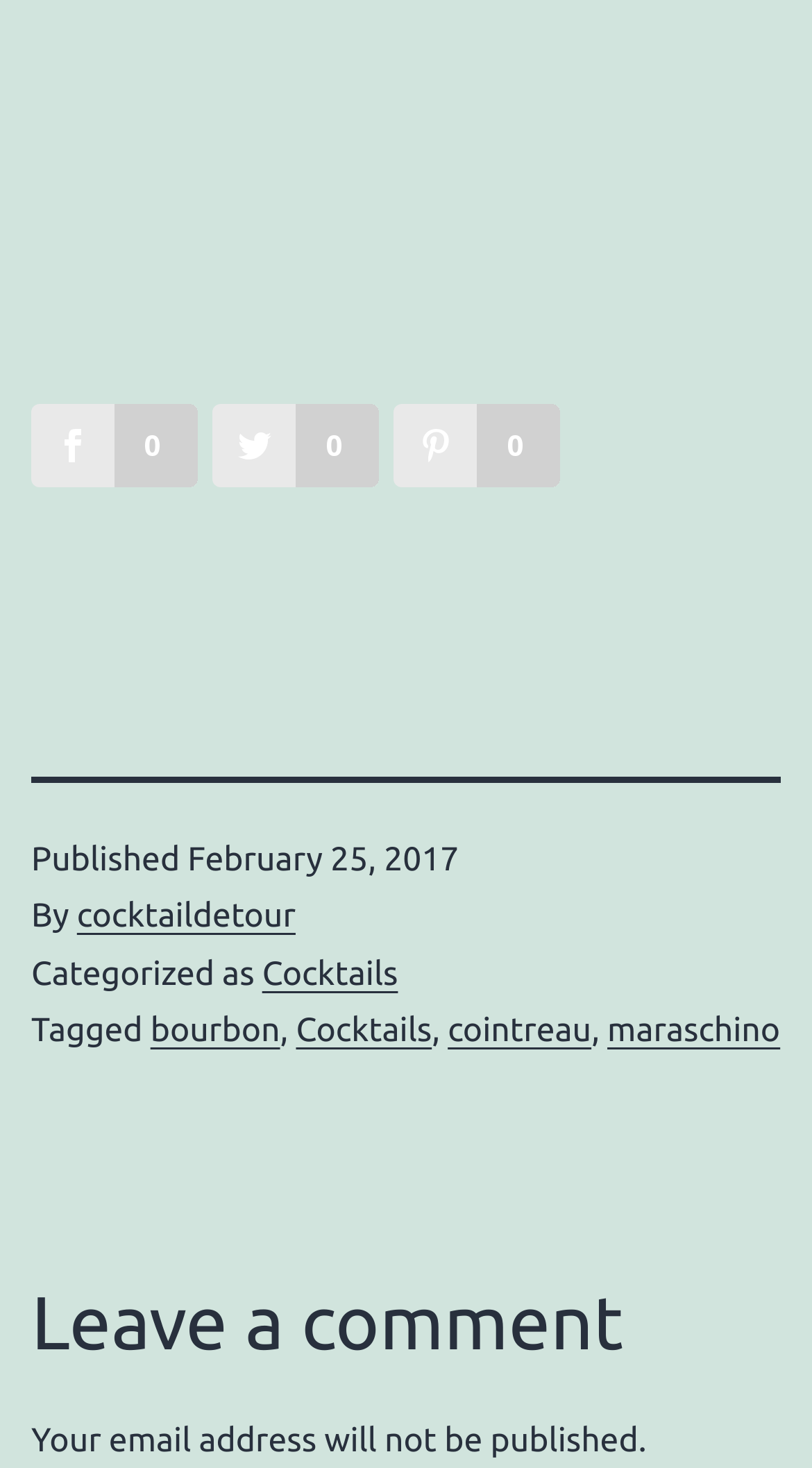What is the purpose of the section below the footer?
Please provide a comprehensive answer based on the details in the screenshot.

I analyzed the section below the footer and found that it is a comment section, as indicated by the heading 'Leave a comment'.